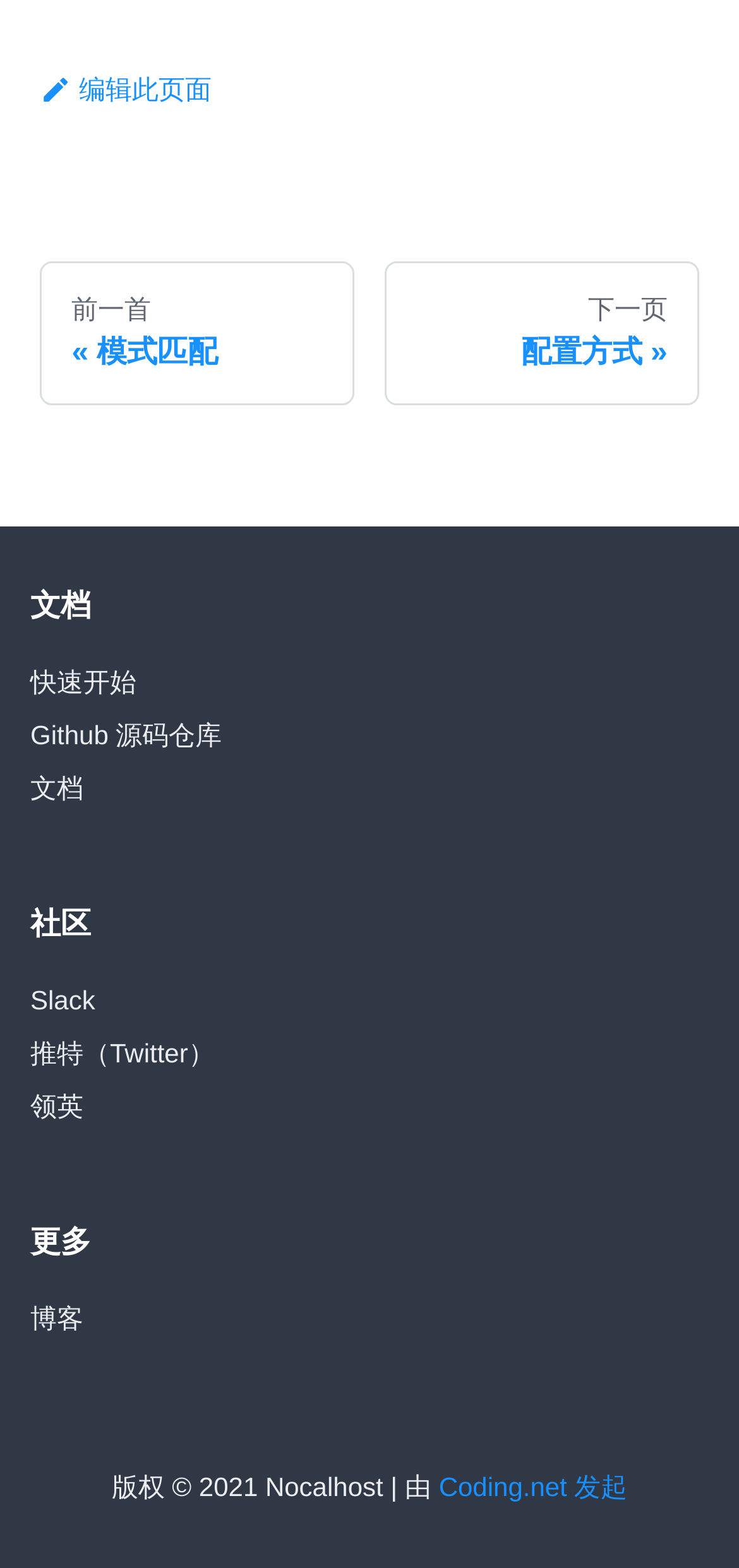Respond concisely with one word or phrase to the following query:
What is the last link in the community section?

领英